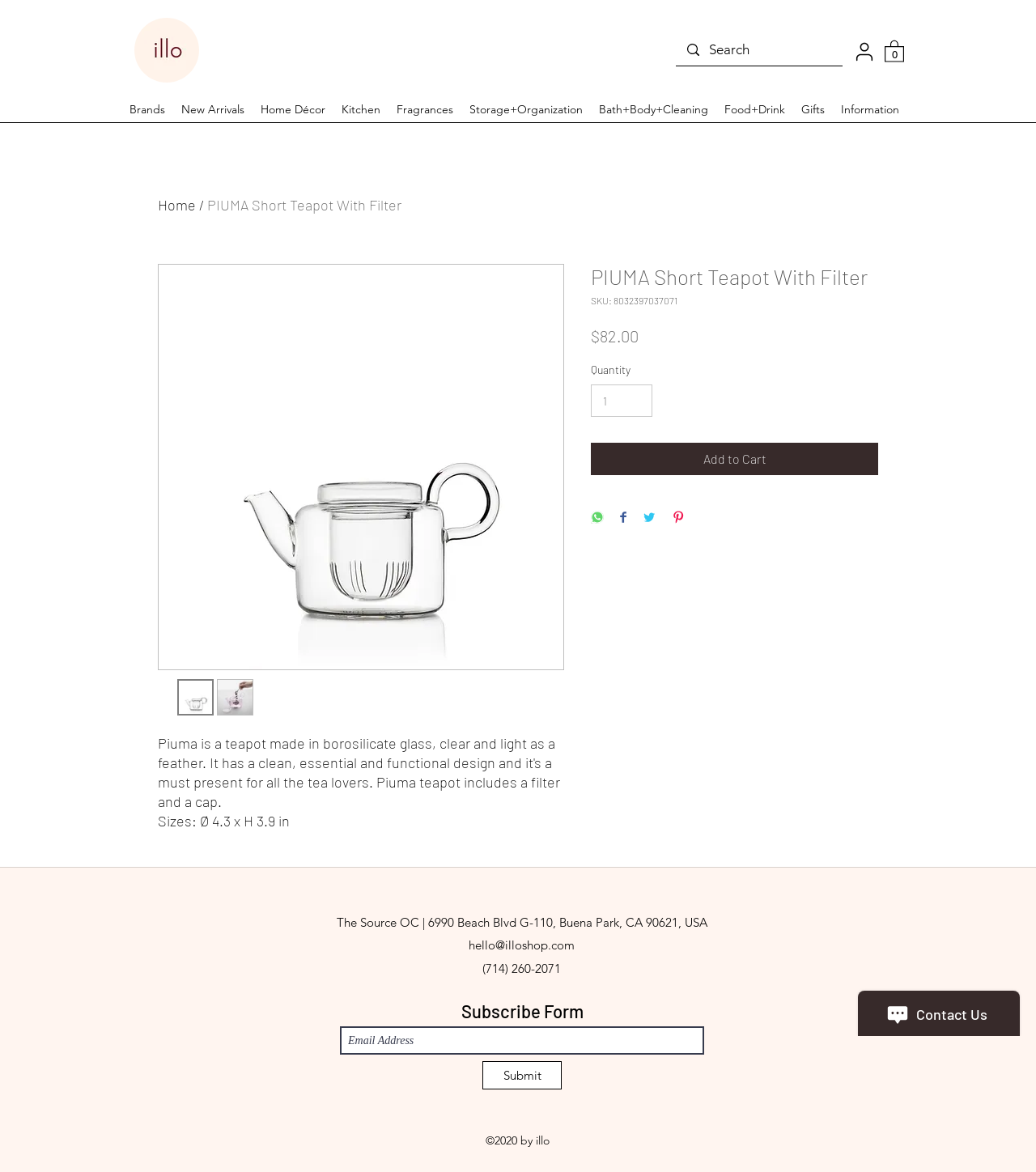Locate the bounding box coordinates of the element that should be clicked to fulfill the instruction: "Click the CLIENT LOGIN link".

None